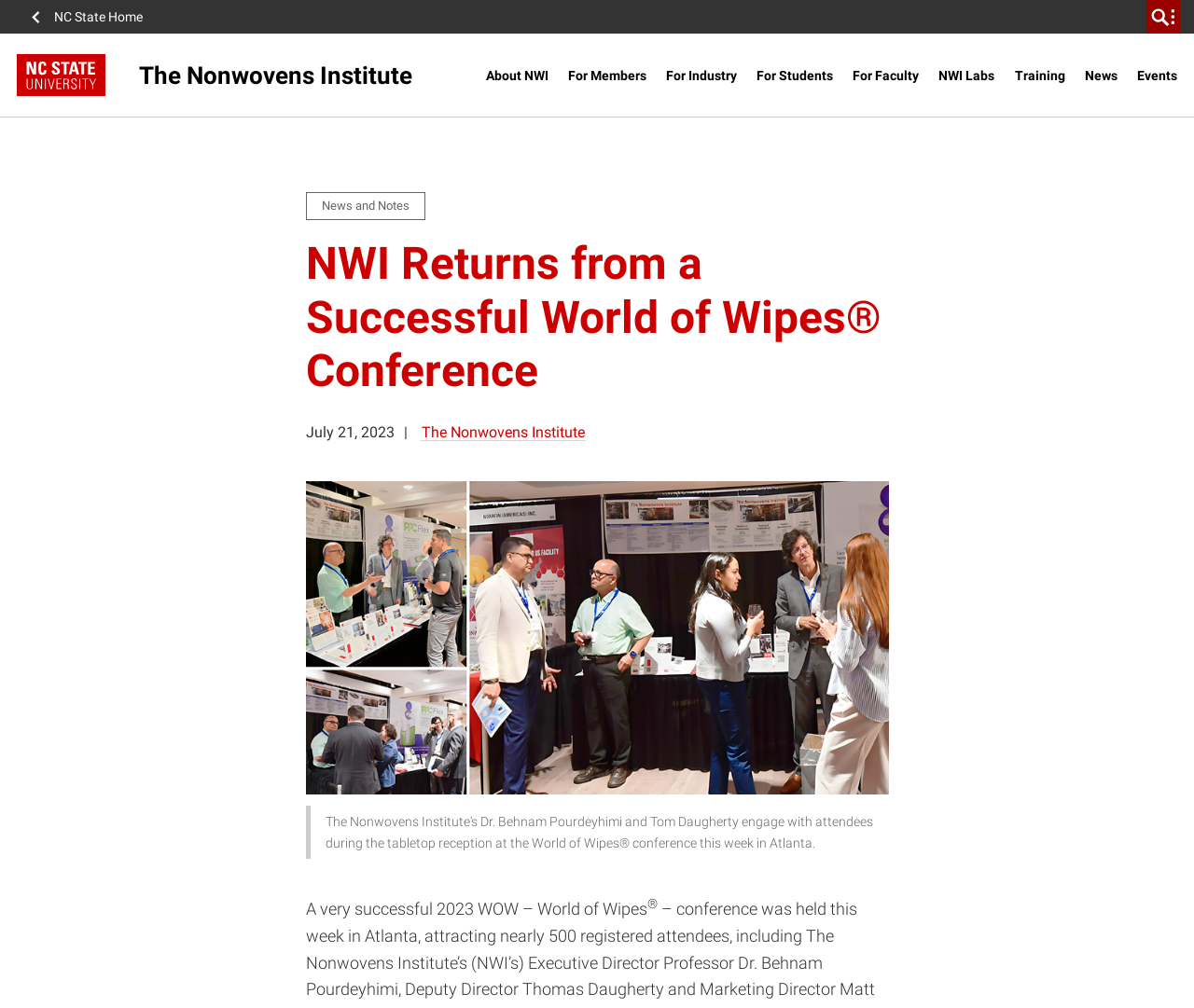Refer to the element description Events and identify the corresponding bounding box in the screenshot. Format the coordinates as (top-left x, top-left y, bottom-right x, bottom-right y) with values in the range of 0 to 1.

[0.945, 0.051, 0.993, 0.098]